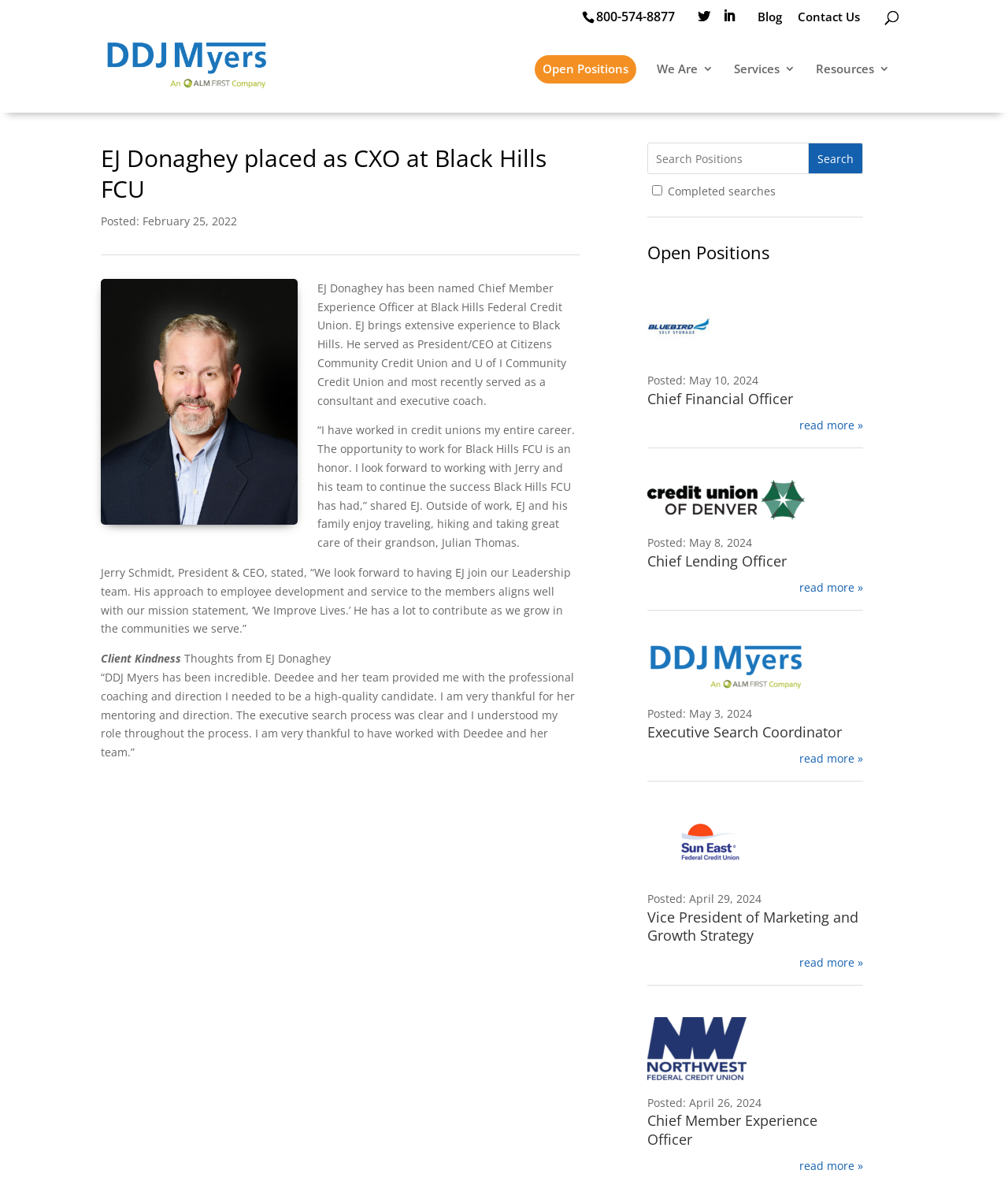Find the bounding box coordinates of the element you need to click on to perform this action: 'Search for a position'. The coordinates should be represented by four float values between 0 and 1, in the format [left, top, right, bottom].

[0.642, 0.121, 0.856, 0.147]